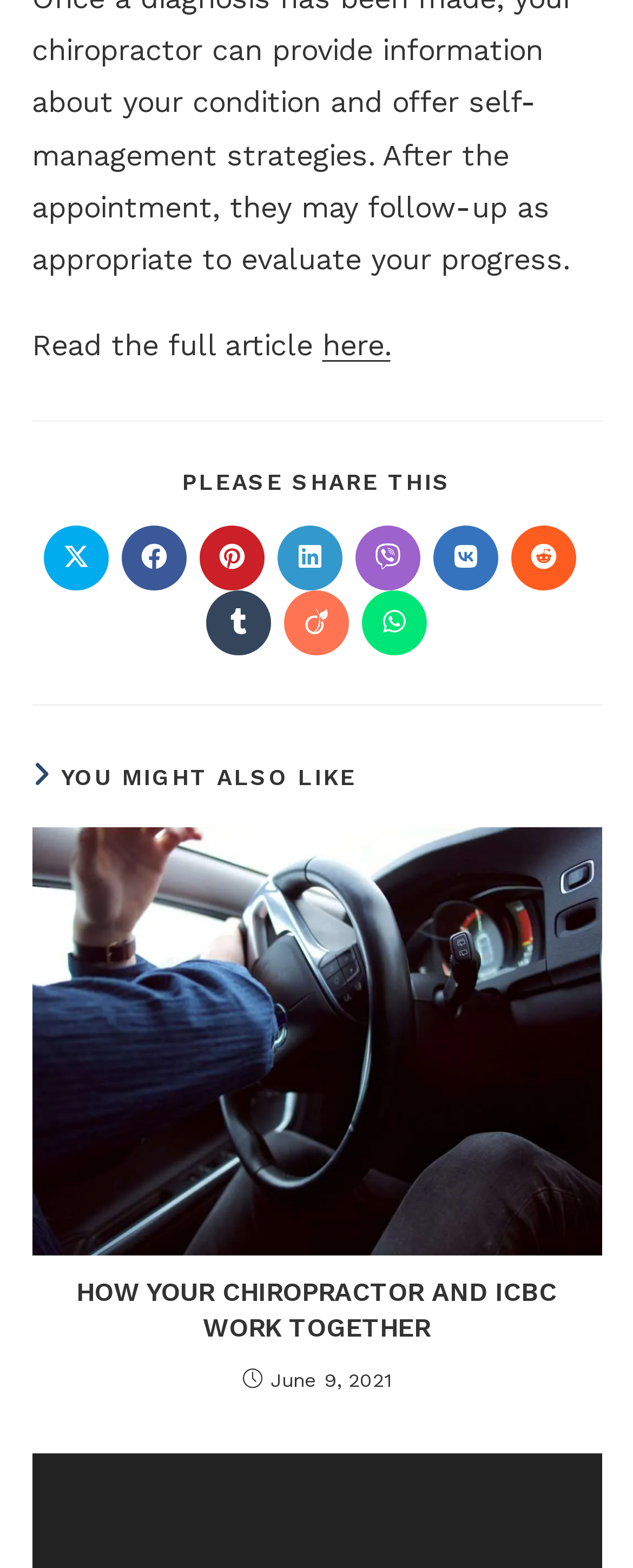Given the element description "VSTA Quick & Dirty Macros" in the screenshot, predict the bounding box coordinates of that UI element.

None